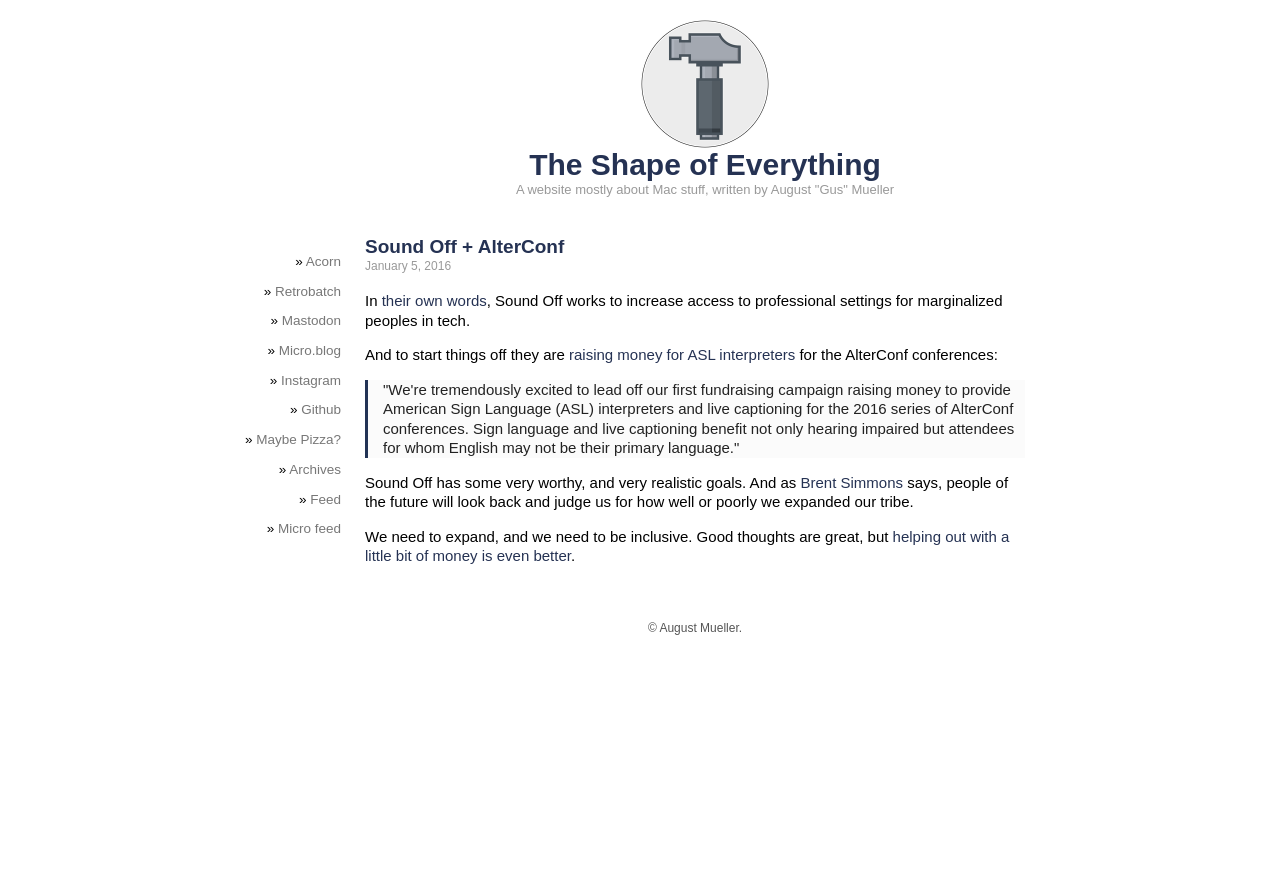How many links are there on the webpage?
Refer to the image and answer the question using a single word or phrase.

14